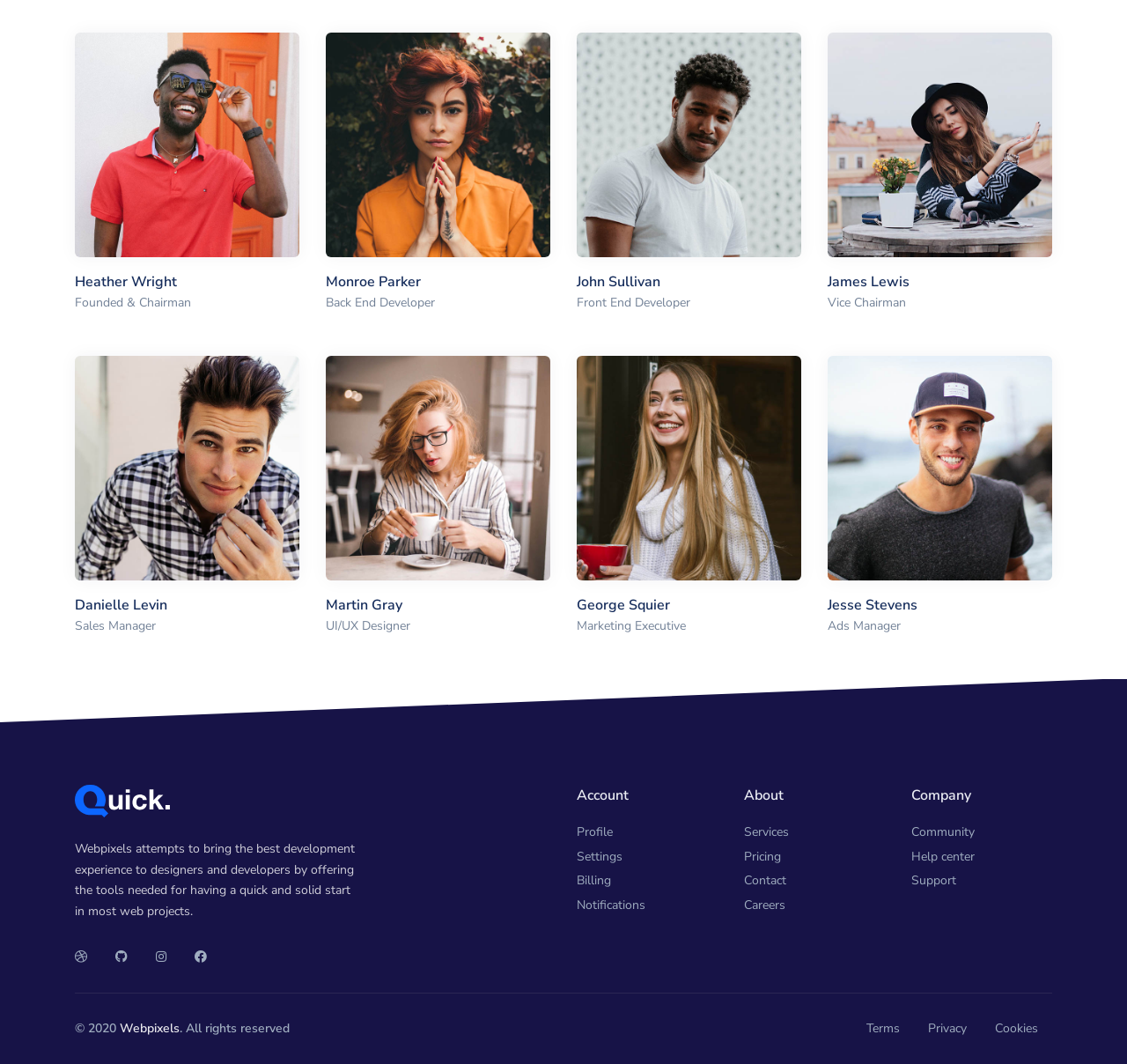Reply to the question with a single word or phrase:
What is the copyright year of Webpixels?

2020